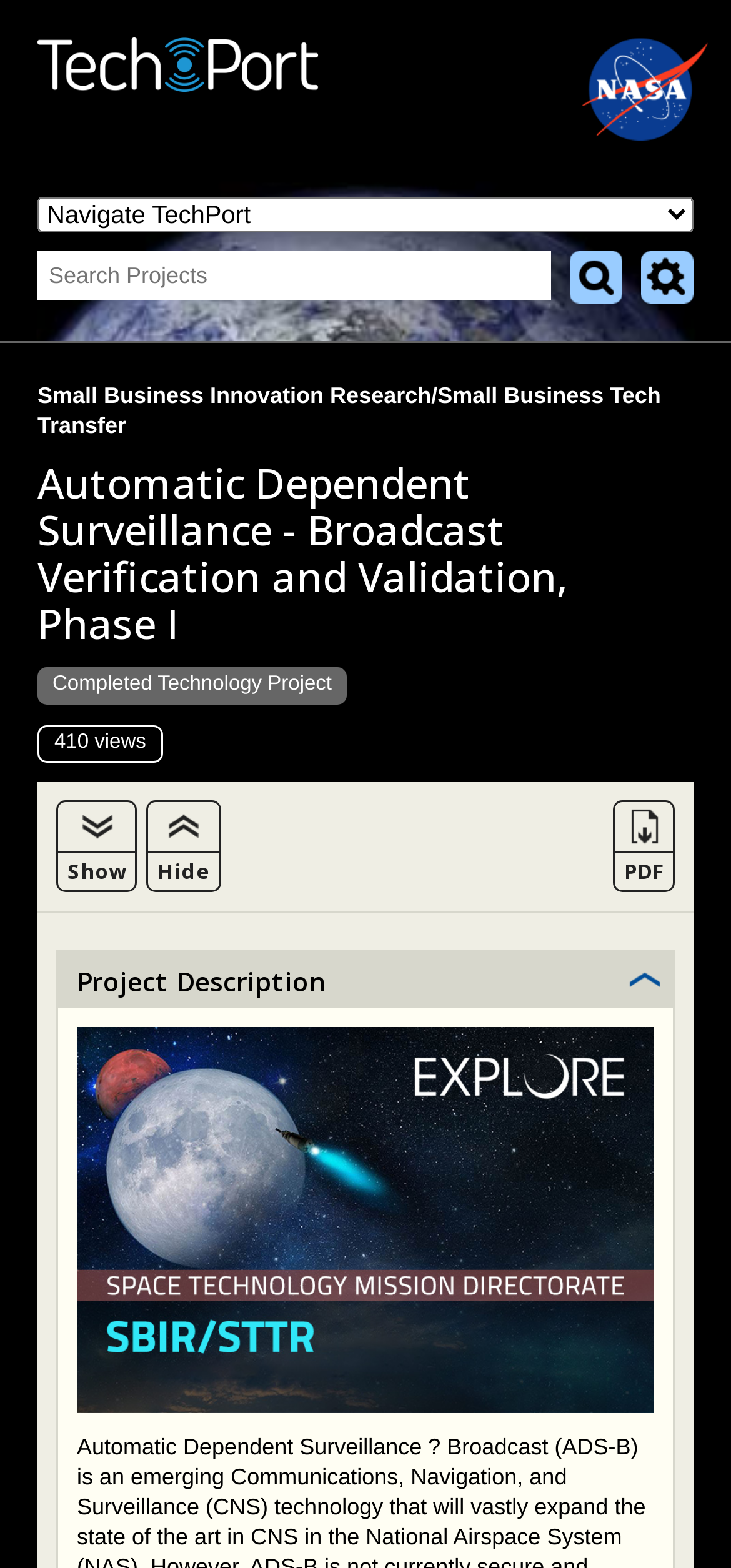Based on the provided description, "name="searchVO.searchCriteria.searchOptions[0].input" placeholder="Search Projects"", find the bounding box of the corresponding UI element in the screenshot.

[0.051, 0.16, 0.754, 0.191]